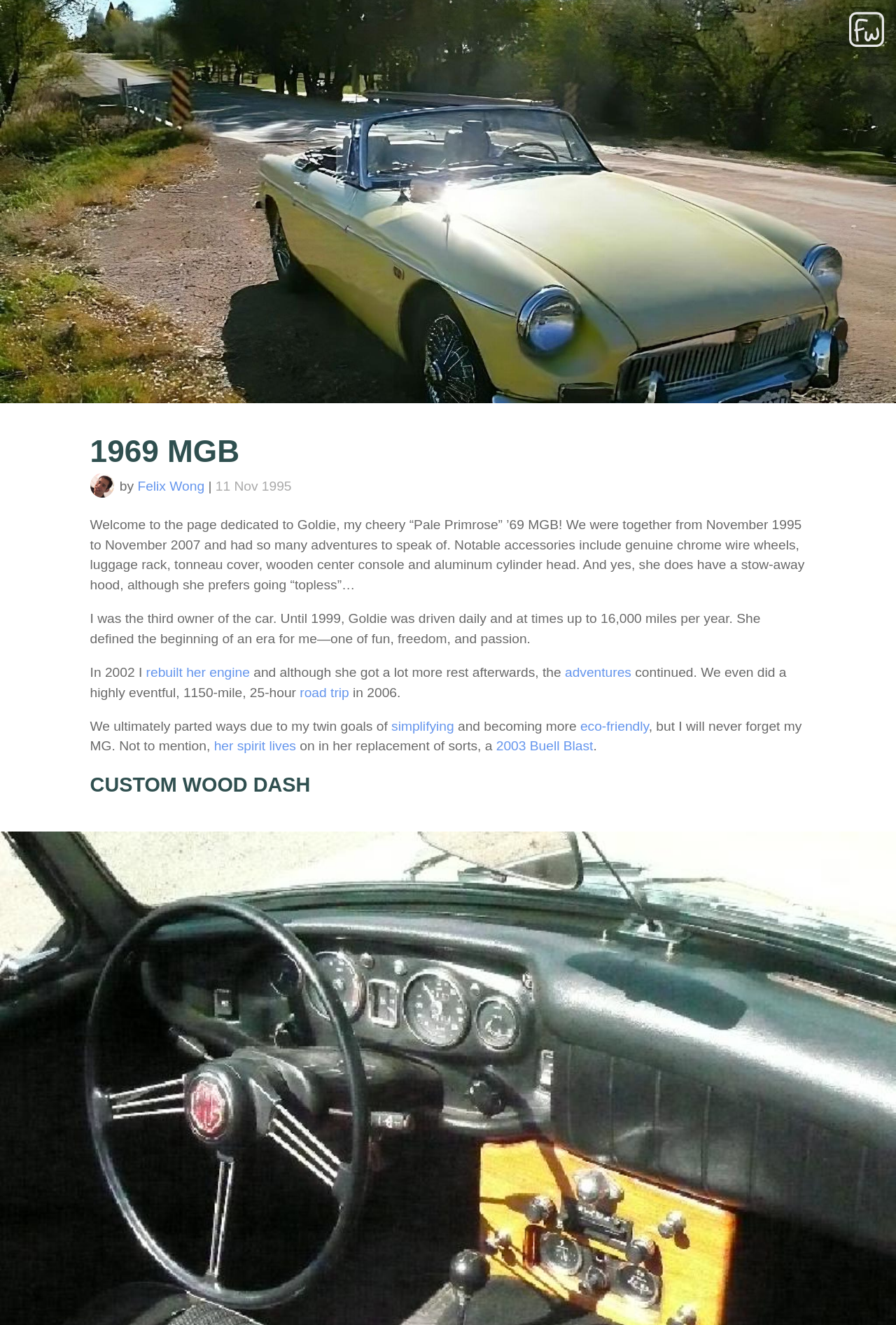Identify the bounding box coordinates of the element that should be clicked to fulfill this task: "Search site for:". The coordinates should be provided as four float numbers between 0 and 1, i.e., [left, top, right, bottom].

[0.959, 0.087, 0.988, 0.102]